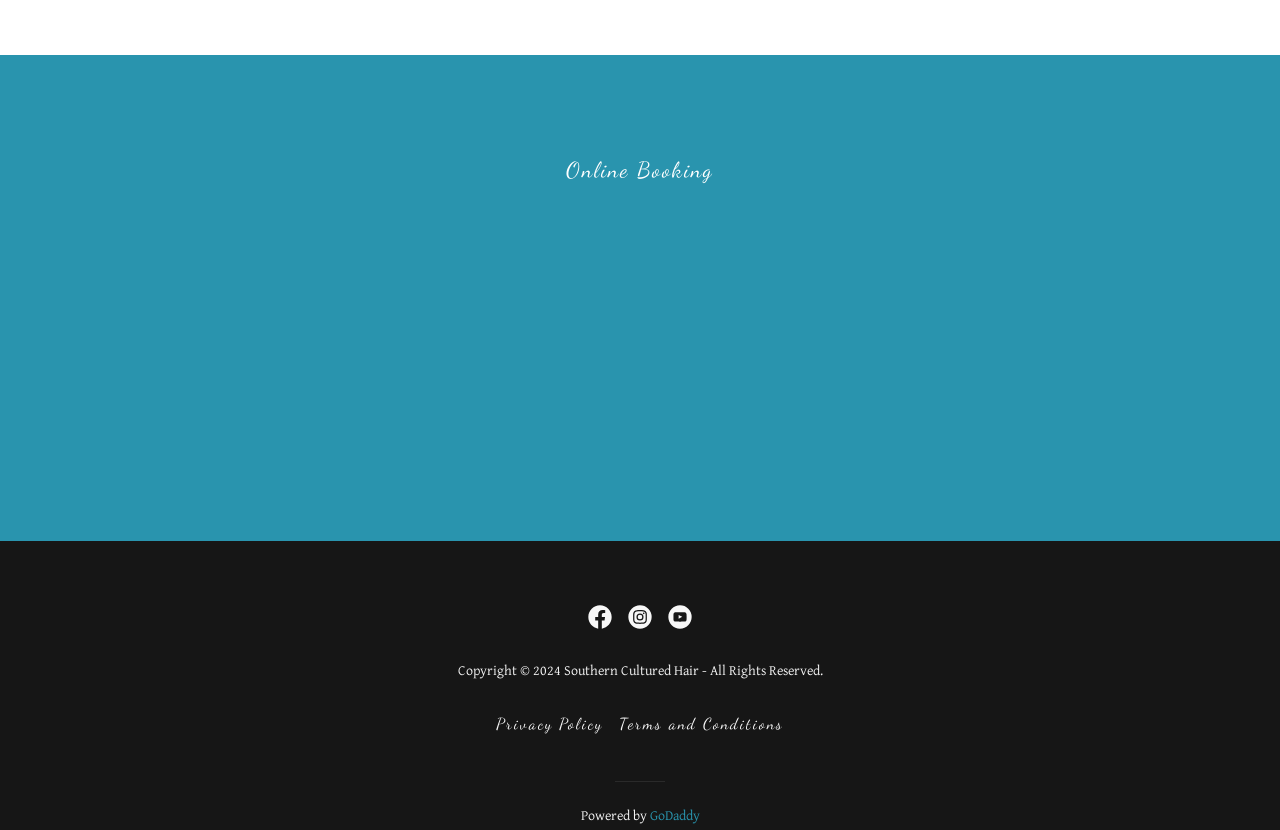Find the bounding box coordinates corresponding to the UI element with the description: "GoDaddy". The coordinates should be formatted as [left, top, right, bottom], with values as floats between 0 and 1.

[0.507, 0.974, 0.546, 0.993]